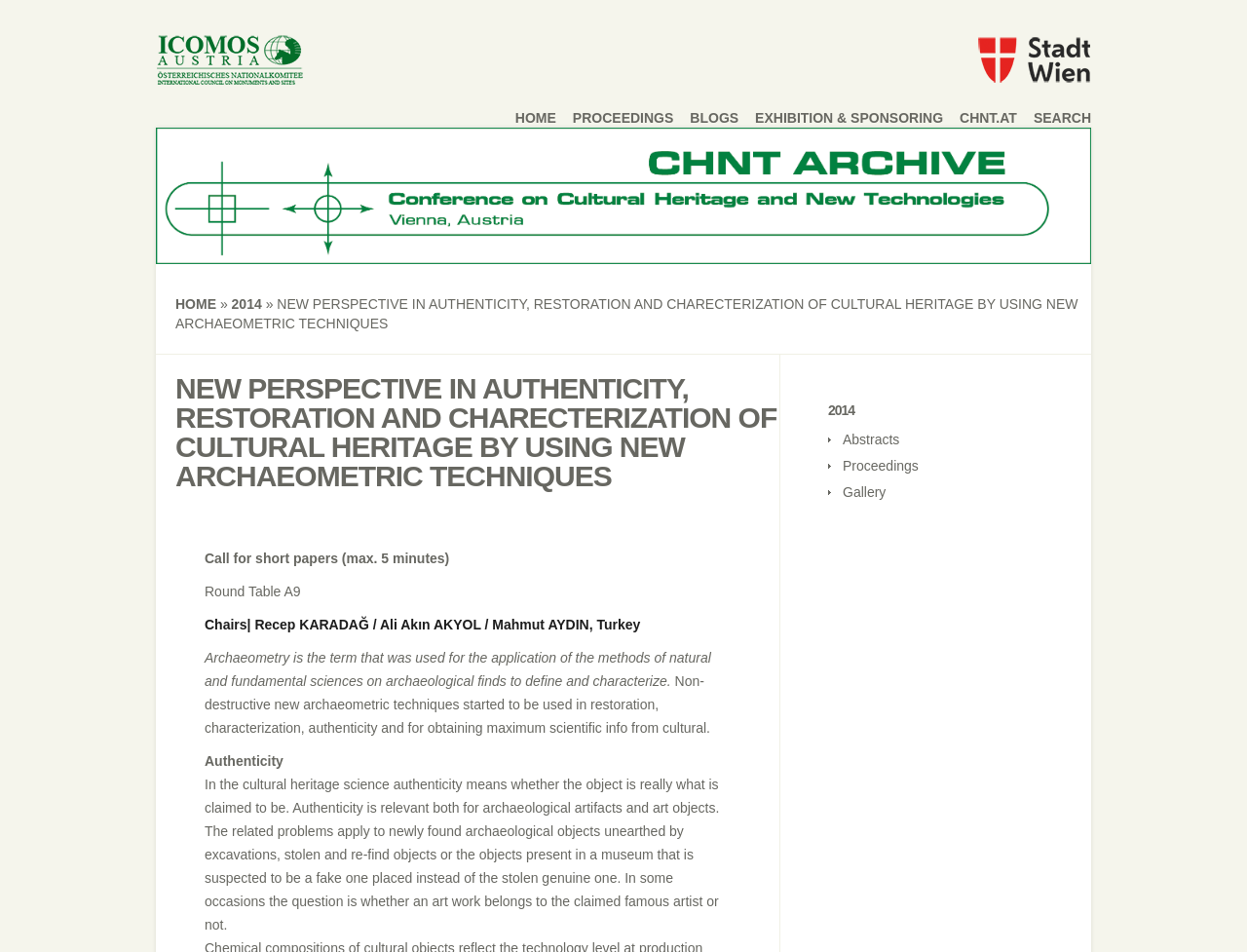Bounding box coordinates are to be given in the format (top-left x, top-left y, bottom-right x, bottom-right y). All values must be floating point numbers between 0 and 1. Provide the bounding box coordinate for the UI element described as: 2014

[0.186, 0.311, 0.21, 0.328]